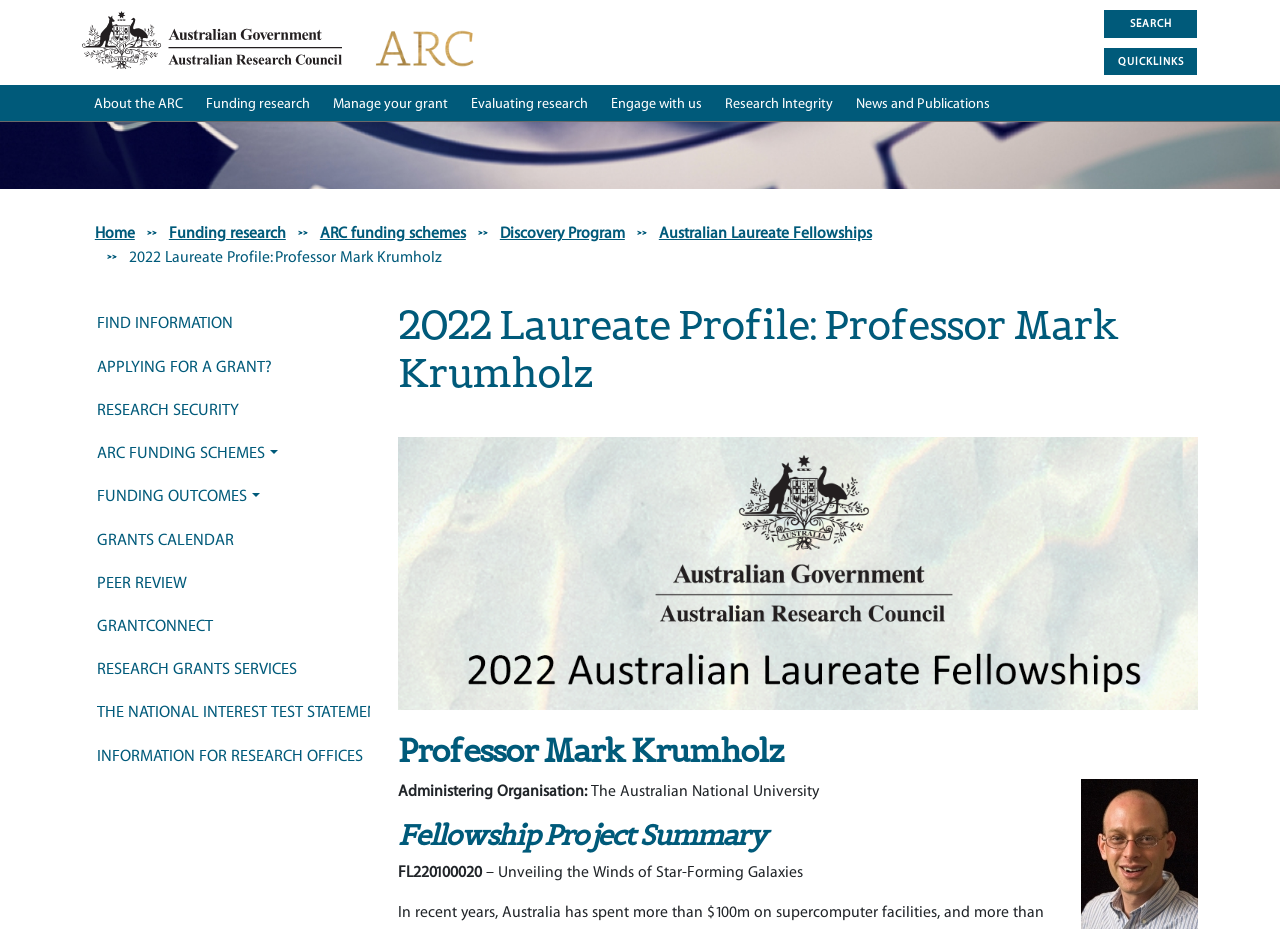Answer the following in one word or a short phrase: 
How many links are in the funding research menu?

11